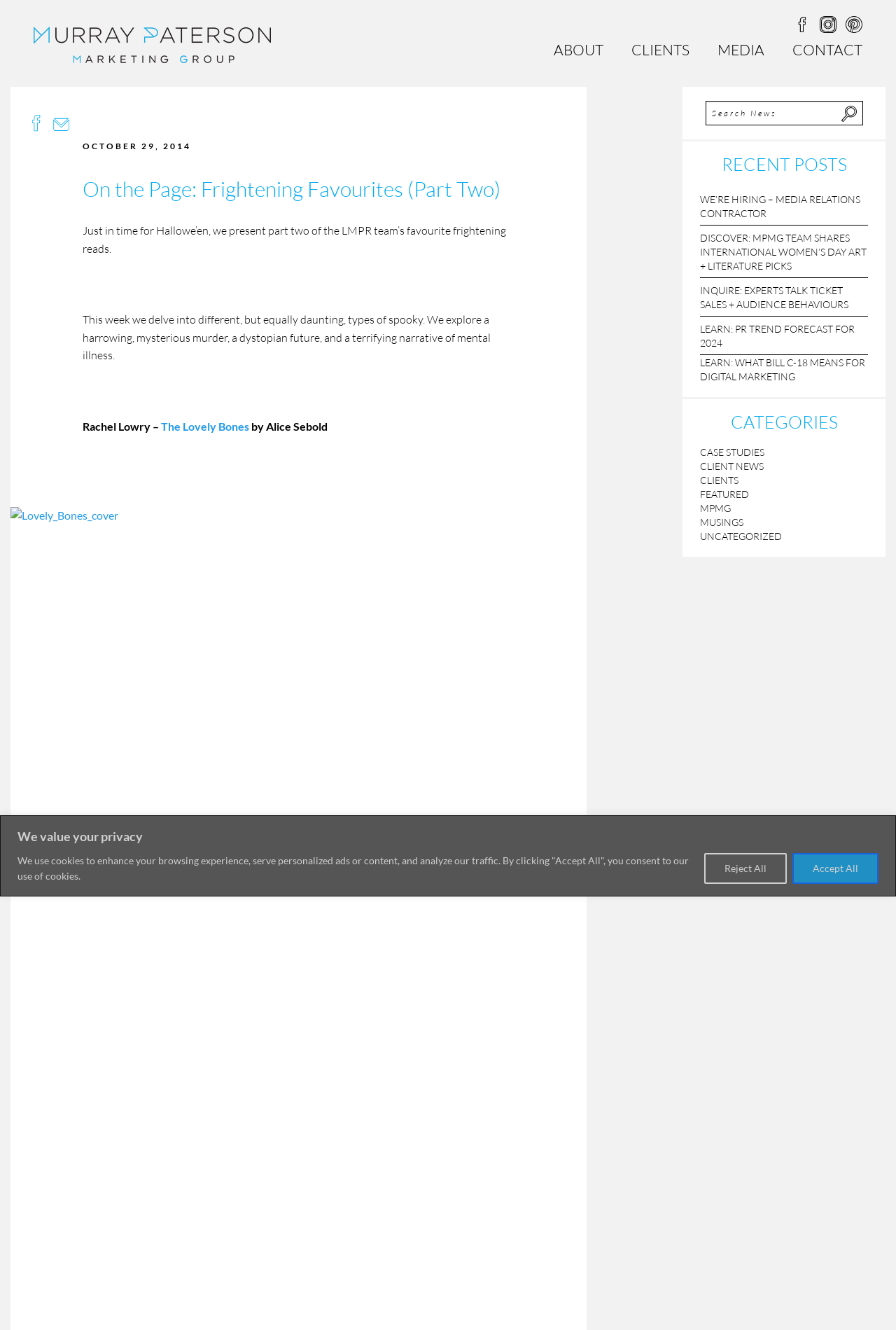Refer to the image and provide an in-depth answer to the question: 
What is the date of the current blog post?

The date of the current blog post can be found in the text 'OCTOBER 29, 2014', which is written above the heading 'On the Page: Frightening Favourites (Part Two)'.